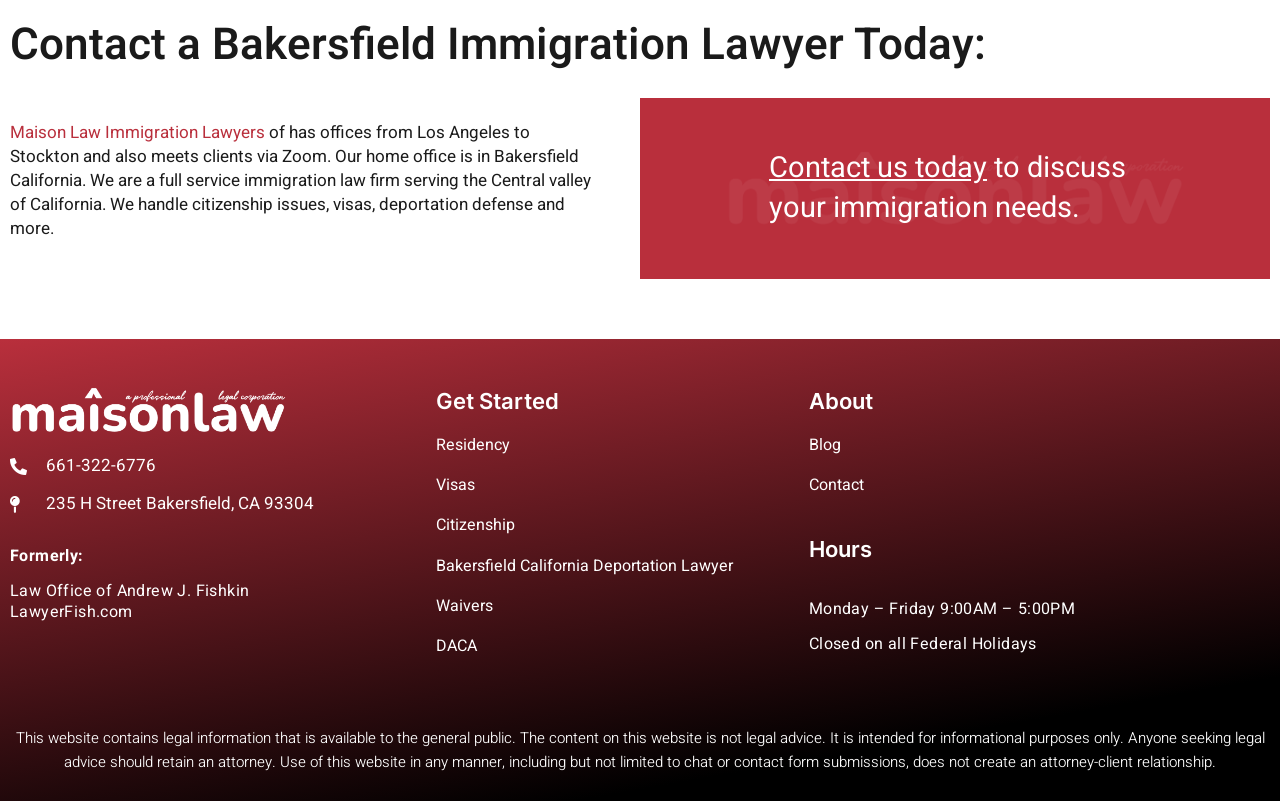Provide your answer in a single word or phrase: 
What is the phone number of the immigration lawyer?

661-322-6776